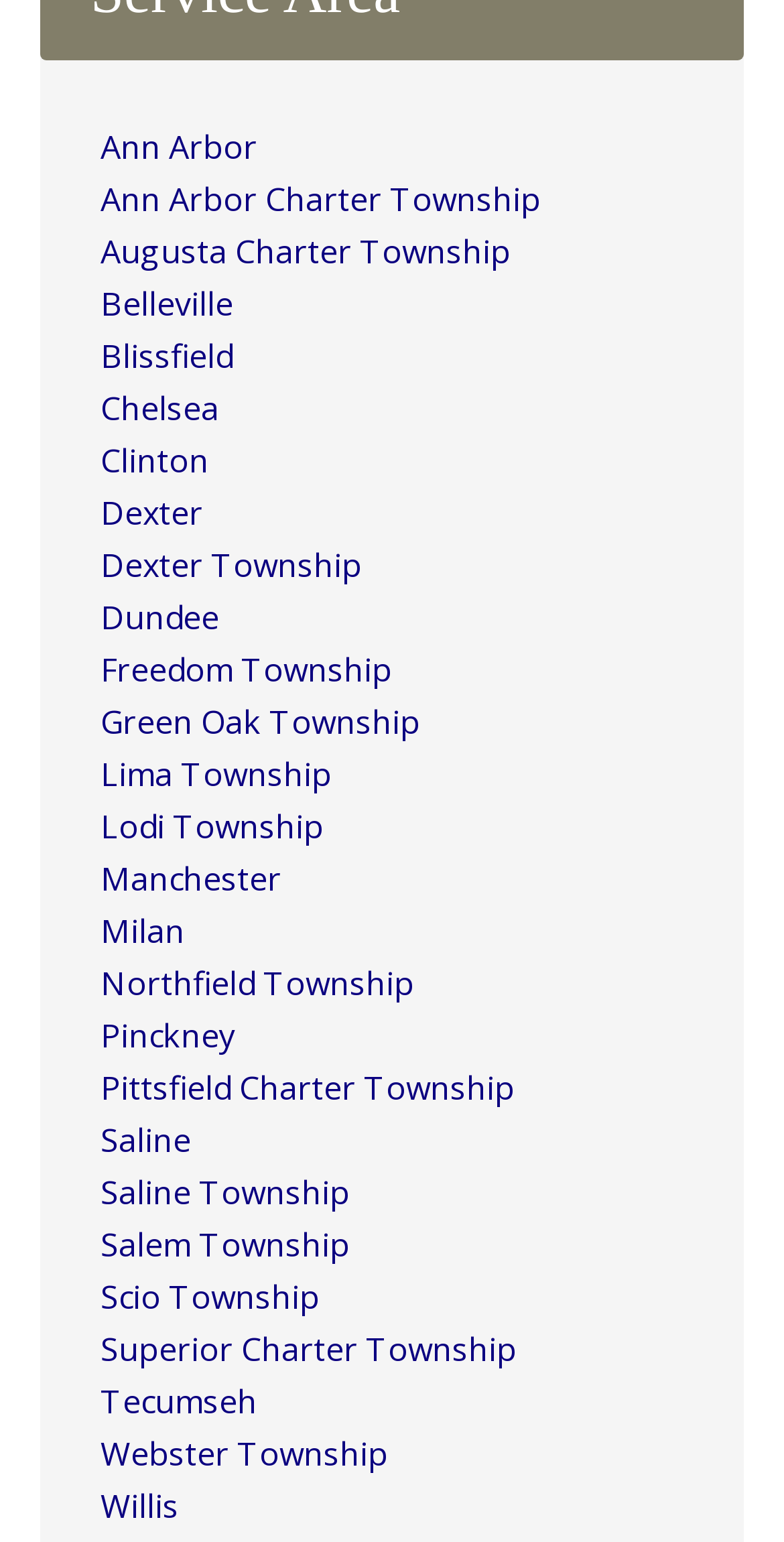Is 'Dexter' above 'Dexter Township' on the webpage? Observe the screenshot and provide a one-word or short phrase answer.

Yes